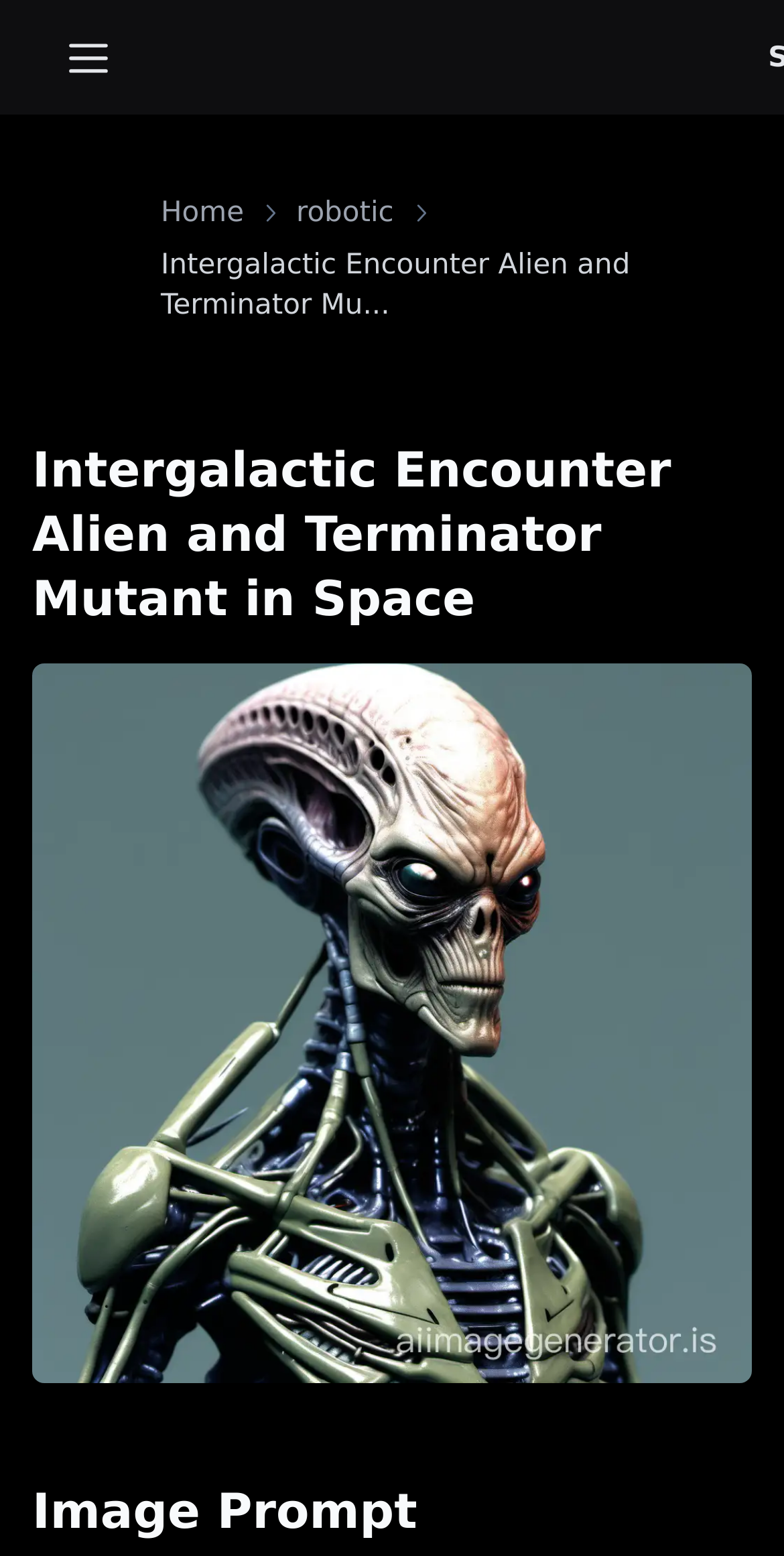Locate the bounding box of the UI element defined by this description: "robotic". The coordinates should be given as four float numbers between 0 and 1, formatted as [left, top, right, bottom].

[0.378, 0.124, 0.502, 0.15]